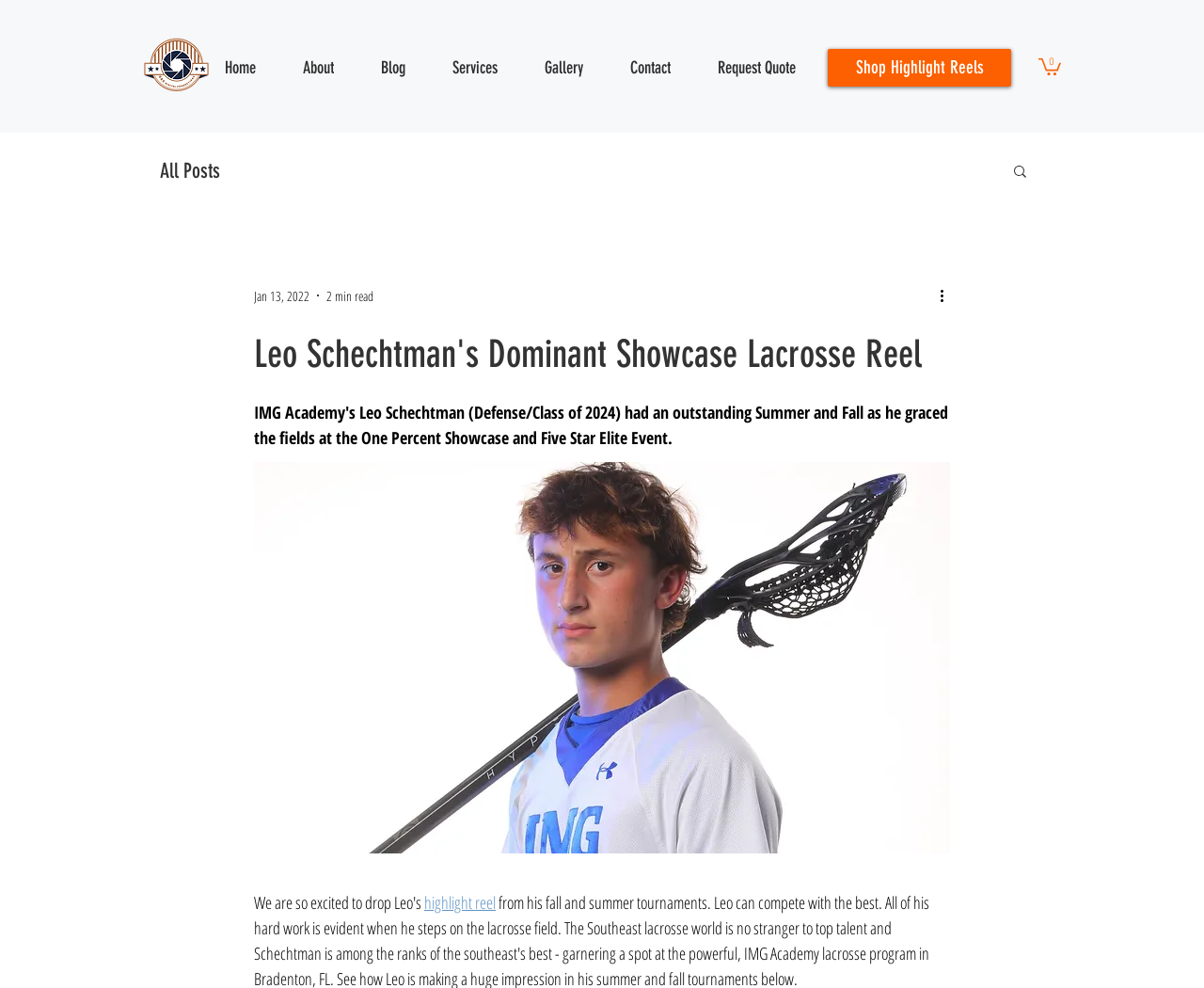Extract the bounding box coordinates for the HTML element that matches this description: "Shop Highlight Reels". The coordinates should be four float numbers between 0 and 1, i.e., [left, top, right, bottom].

[0.688, 0.05, 0.84, 0.088]